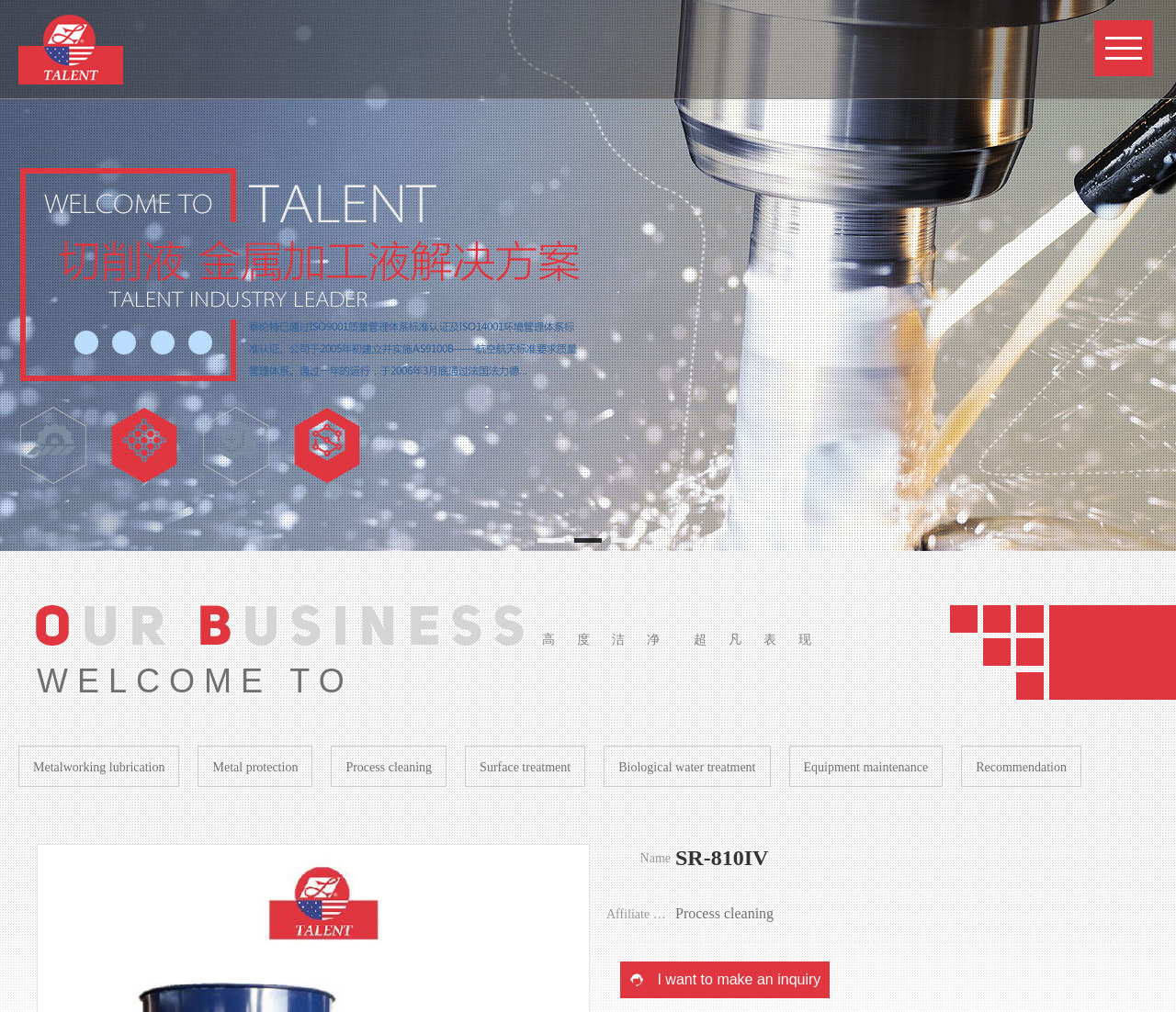What is the name of the product?
Refer to the image and answer the question using a single word or phrase.

SR-810IV